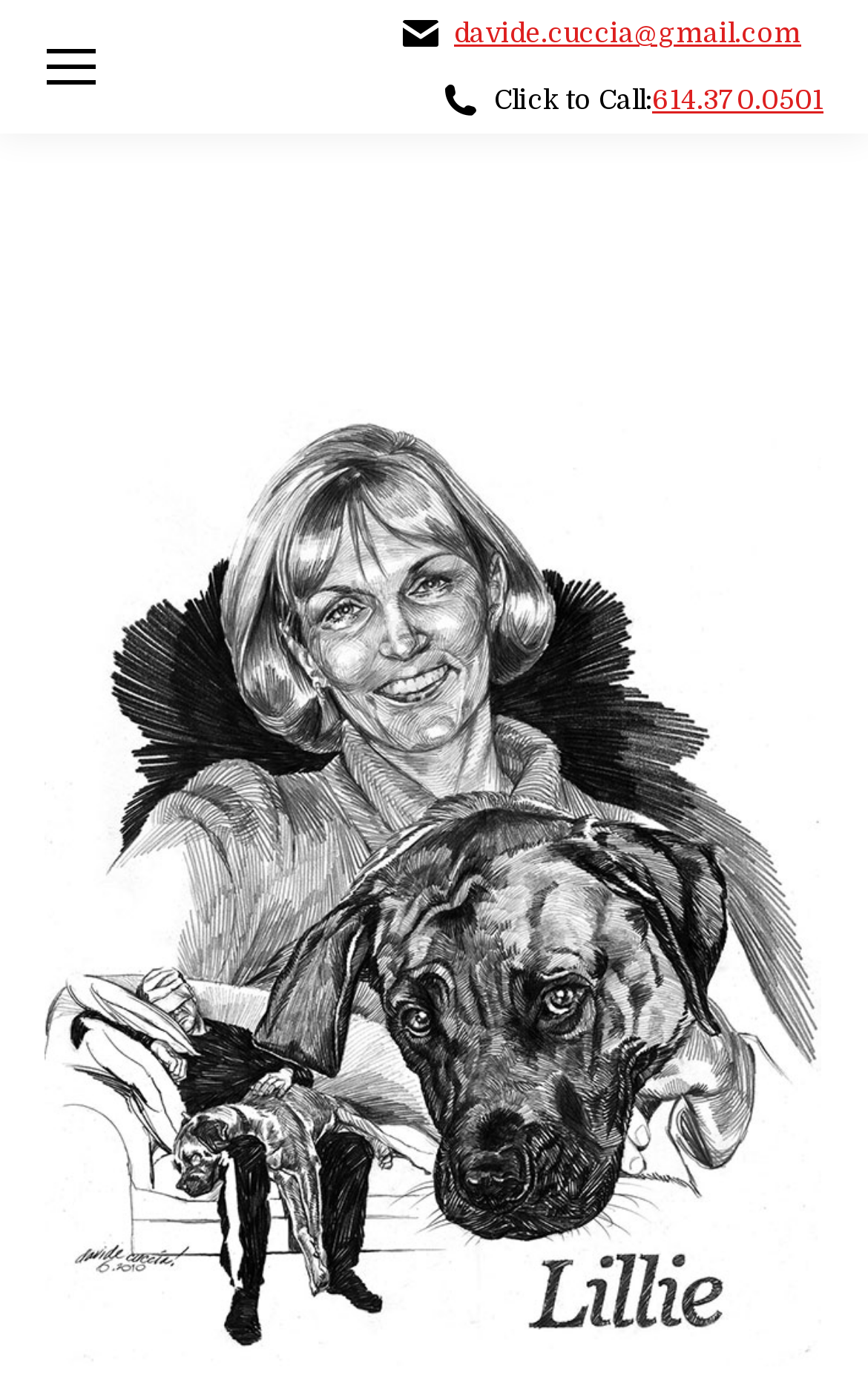Locate the bounding box coordinates for the element described below: "614.370.0501". The coordinates must be four float values between 0 and 1, formatted as [left, top, right, bottom].

[0.751, 0.06, 0.949, 0.086]